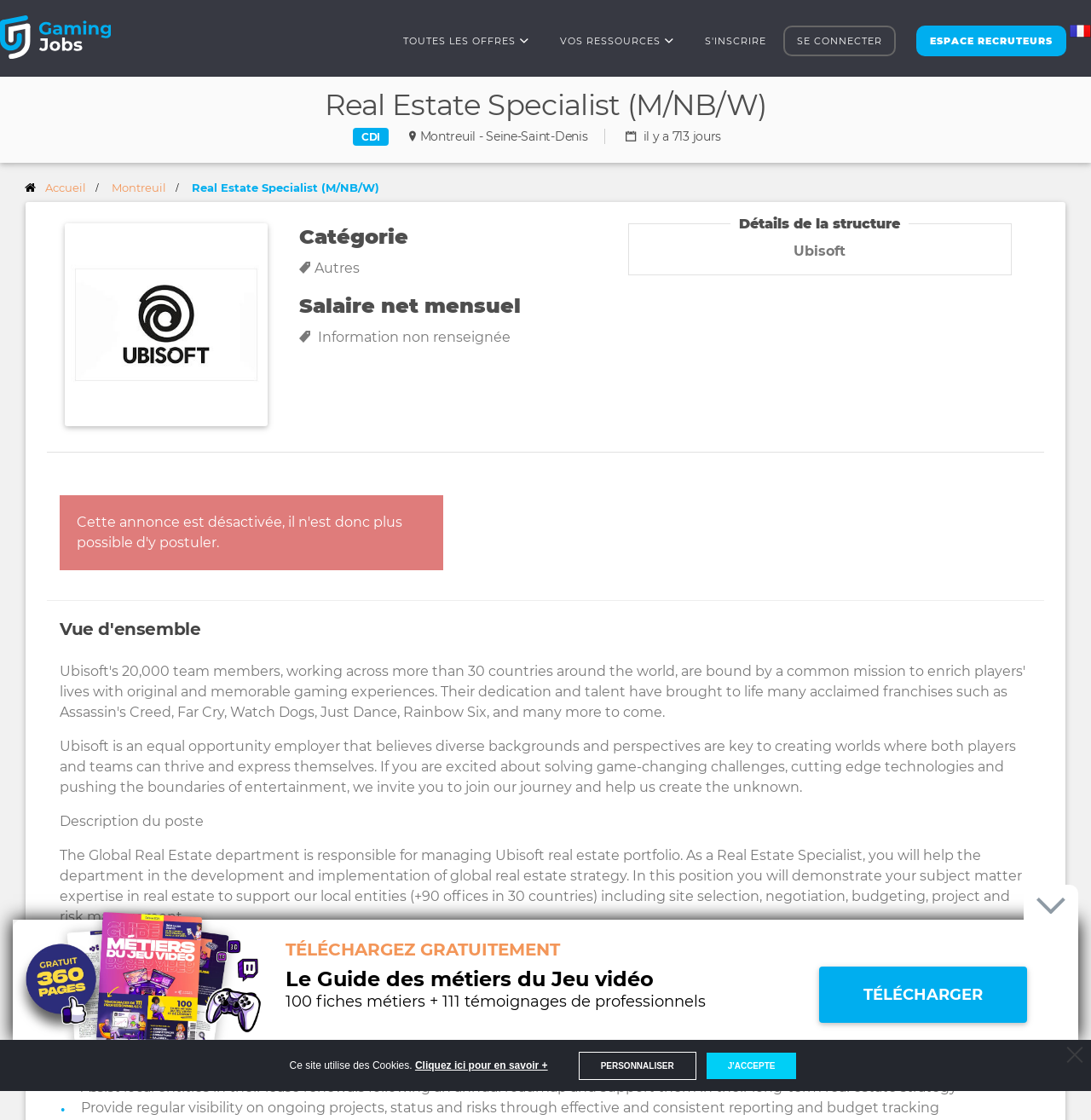Use the details in the image to answer the question thoroughly: 
What is the purpose of the Global Real Estate department?

The purpose of the Global Real Estate department can be found in the StaticText element 'The Global Real Estate department is responsible for managing Ubisoft real estate portfolio.' which is located in the job description section, indicating that the Global Real Estate department is responsible for managing Ubisoft's real estate portfolio.